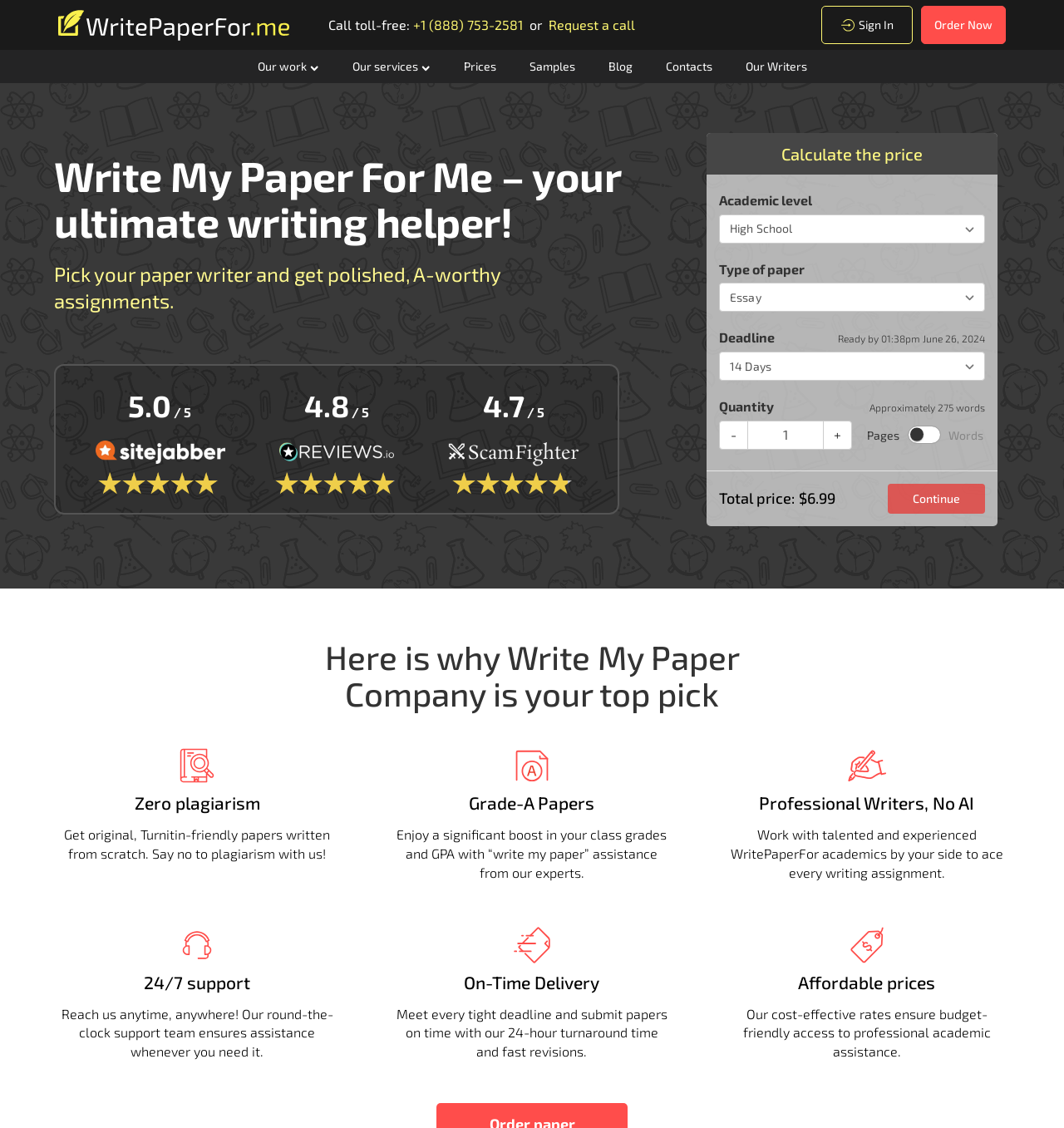What is the turnaround time for paper delivery?
Using the image, provide a detailed and thorough answer to the question.

I found the turnaround time by looking at the section that highlights the benefits of using WritePaperFor, which includes a statement about meeting every tight deadline with a 24-hour turnaround time and fast revisions.